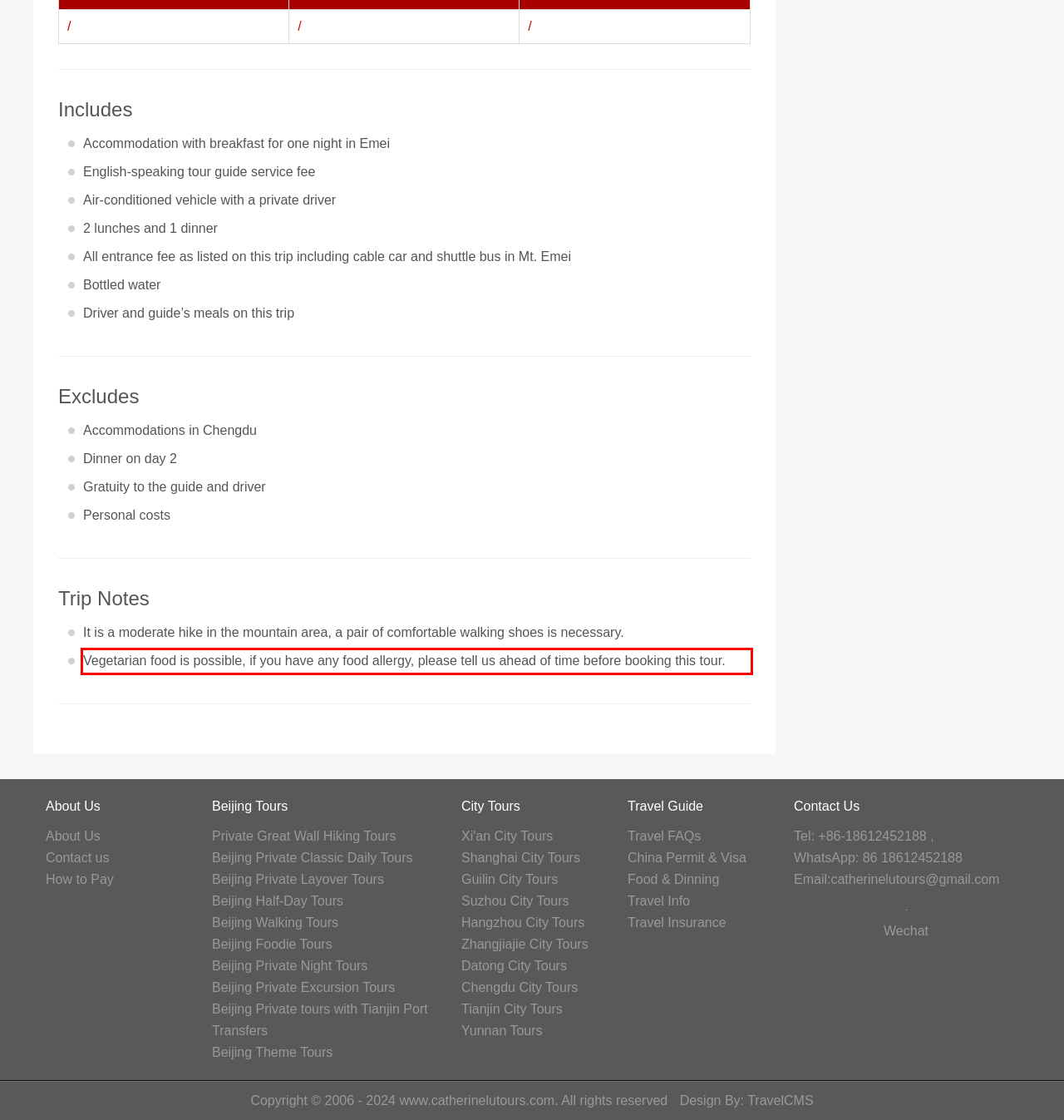You are provided with a screenshot of a webpage featuring a red rectangle bounding box. Extract the text content within this red bounding box using OCR.

Vegetarian food is possible, if you have any food allergy, please tell us ahead of time before booking this tour.